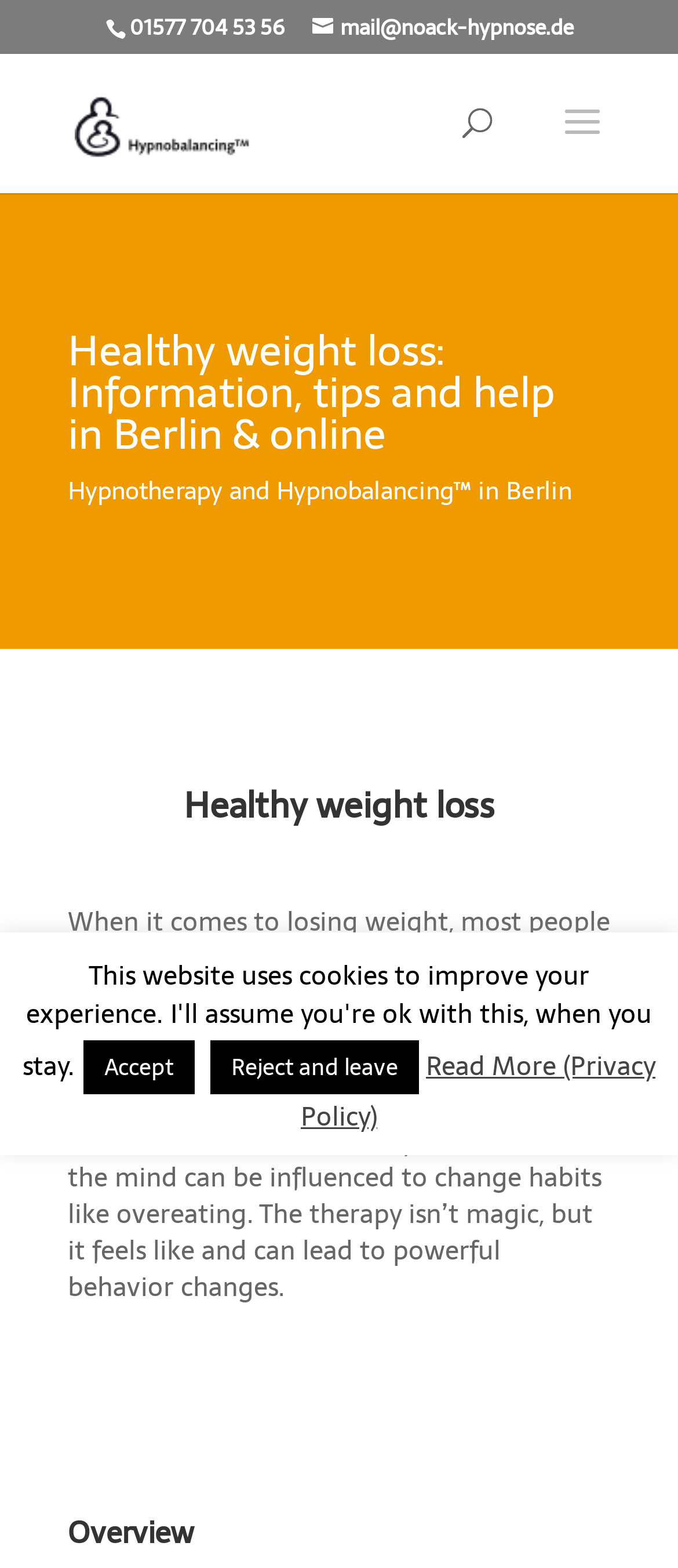Identify and provide the main heading of the webpage.

Healthy weight loss: Information, tips and help in Berlin & online